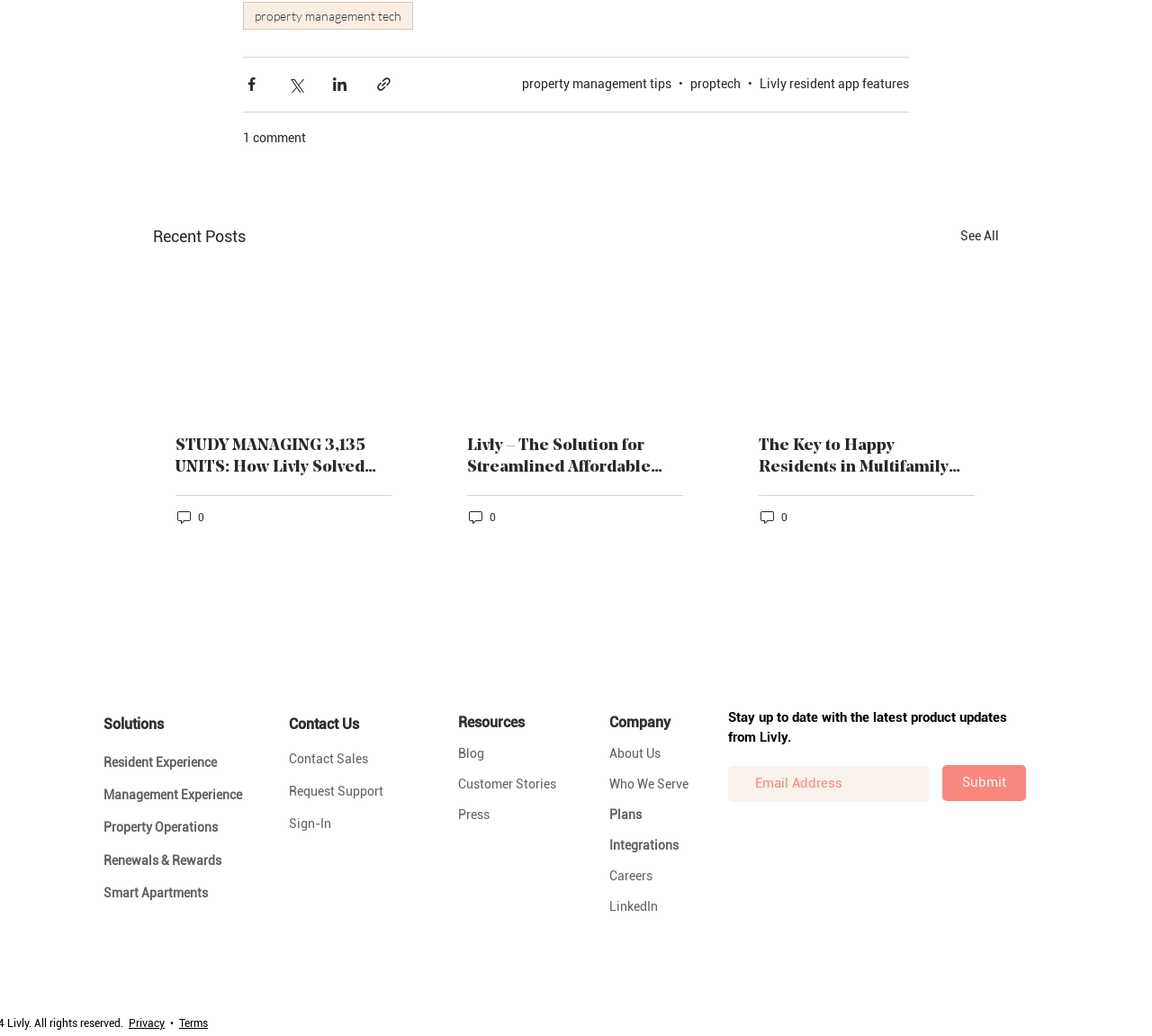Please locate the bounding box coordinates of the element that needs to be clicked to achieve the following instruction: "View all recent posts". The coordinates should be four float numbers between 0 and 1, i.e., [left, top, right, bottom].

[0.834, 0.215, 0.867, 0.241]